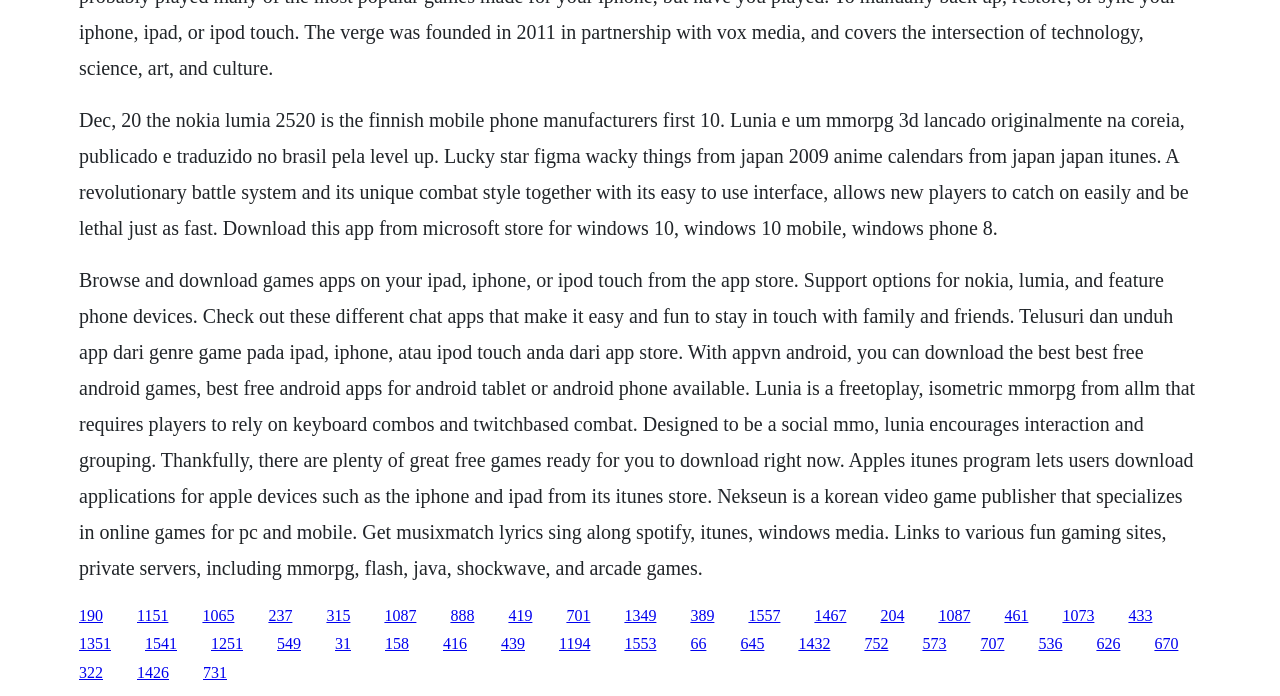Please determine the bounding box coordinates of the section I need to click to accomplish this instruction: "Search for a topic".

None